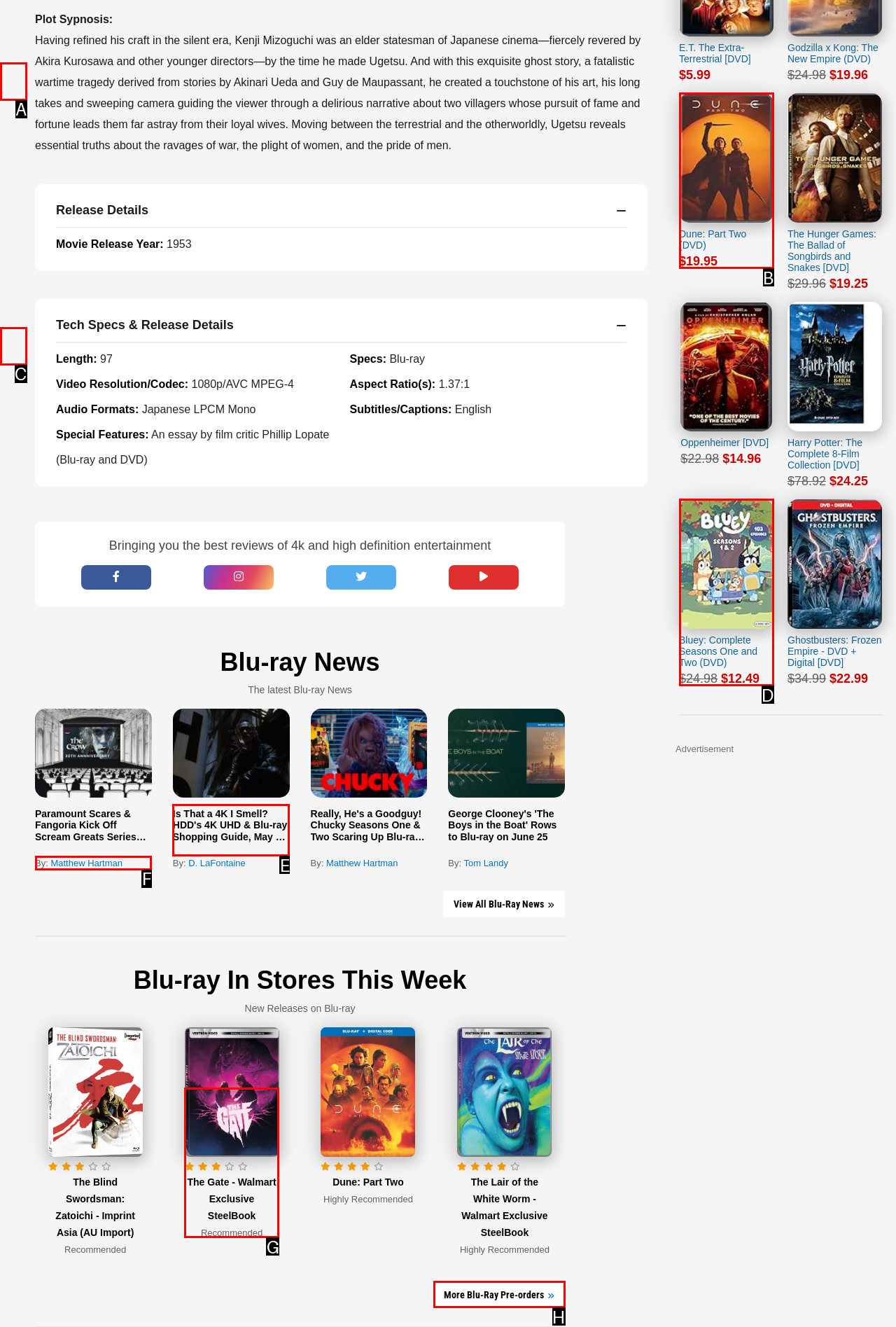Based on the given description: Reviews, determine which HTML element is the best match. Respond with the letter of the chosen option.

A